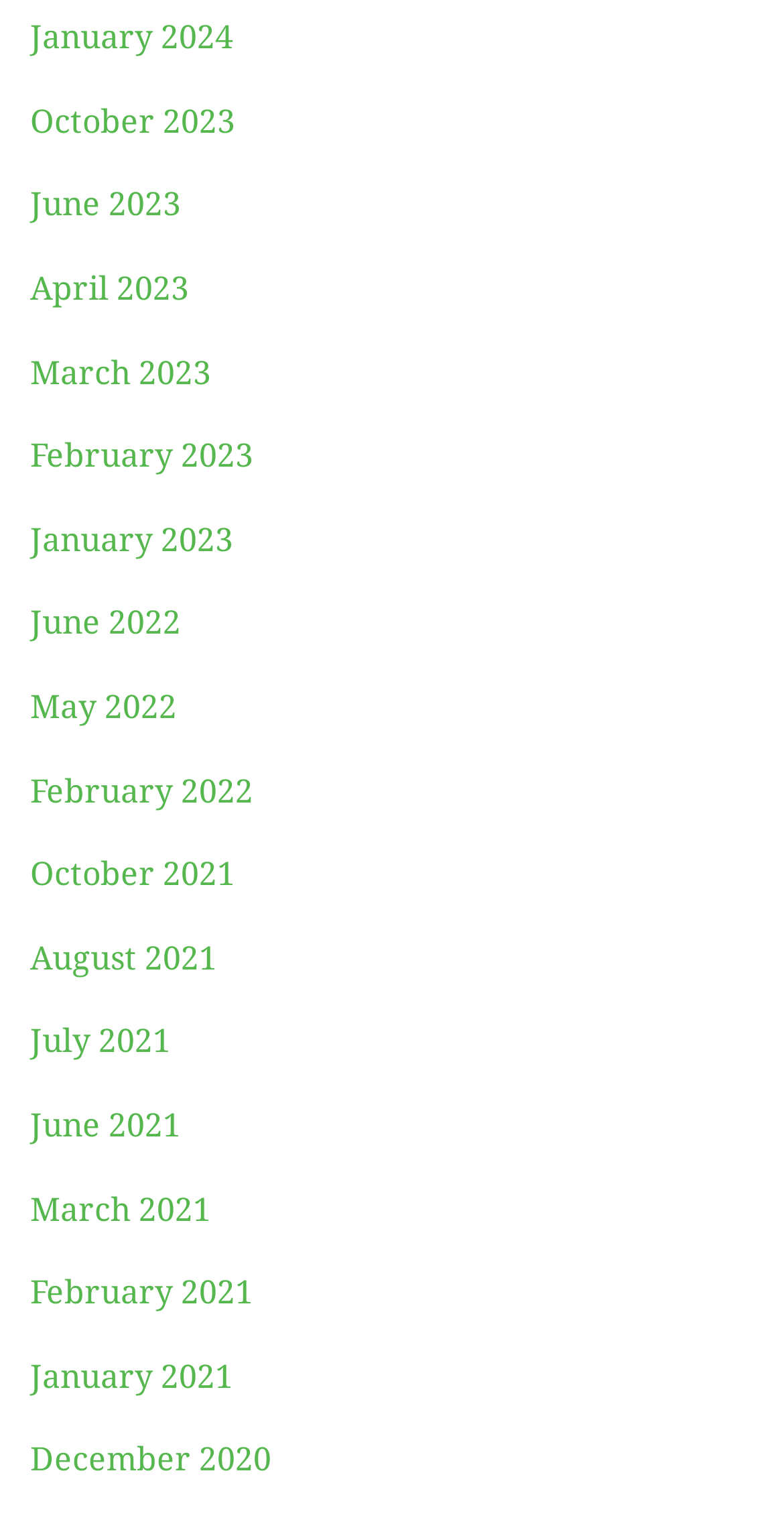Use a single word or phrase to answer the question:
How many months are listed for the year 2021?

4